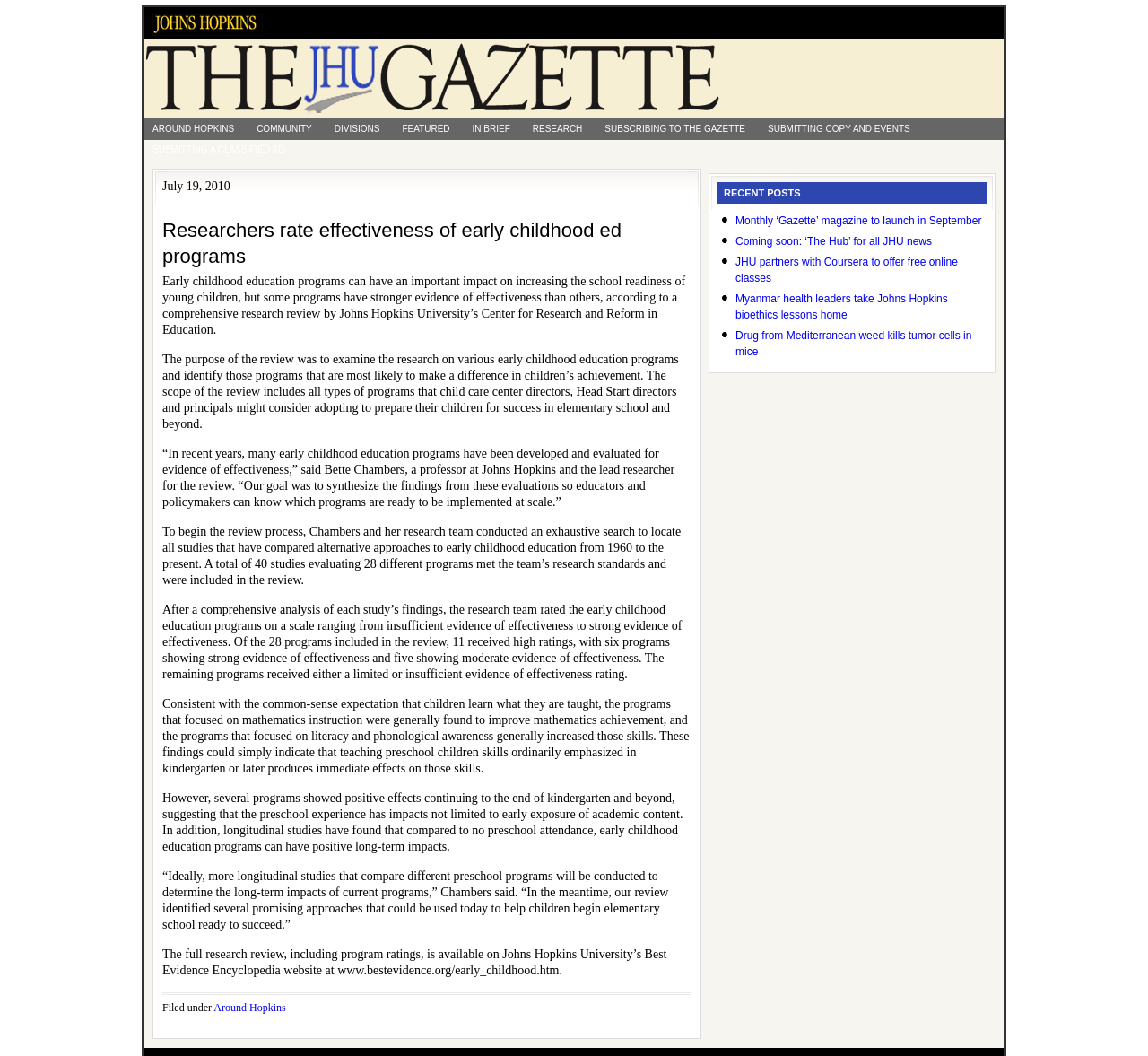What is the title of the section that lists recent posts?
Based on the image, give a concise answer in the form of a single word or short phrase.

RECENT POSTS